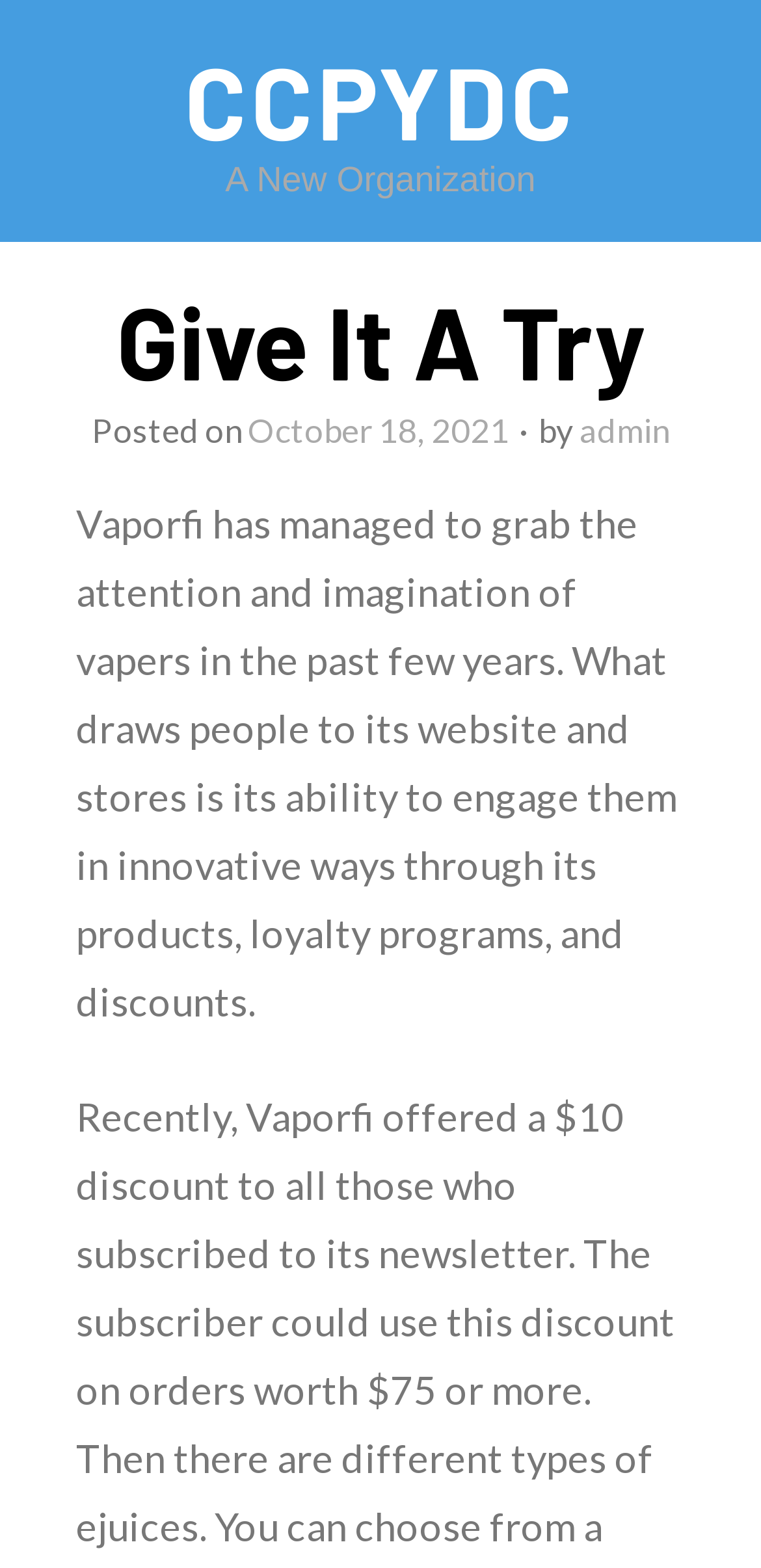Who is the author of the latest article?
Please give a detailed answer to the question using the information shown in the image.

I found the author of the latest article by looking at the text next to 'by' which is 'admin'.